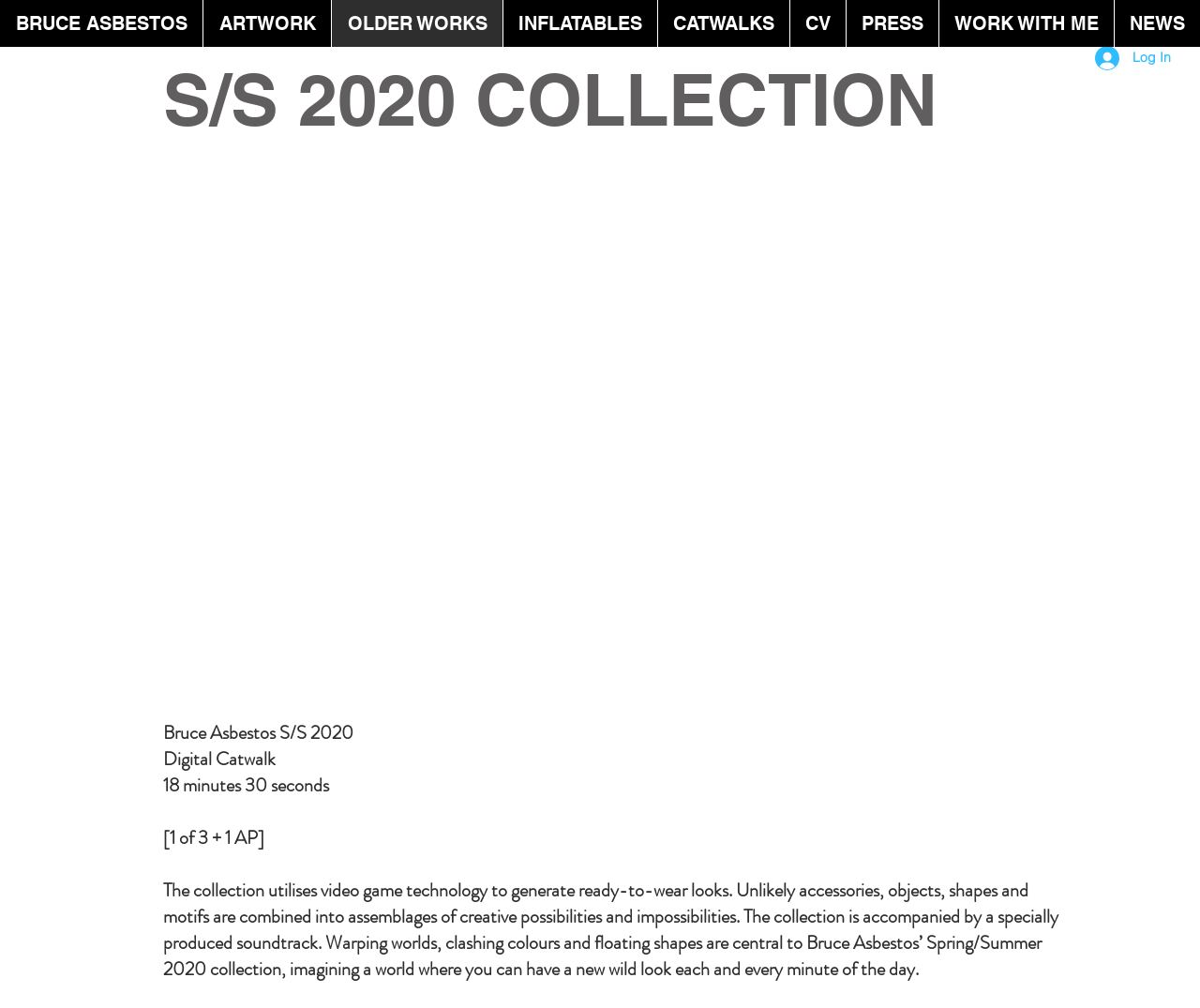Identify the bounding box coordinates for the region to click in order to carry out this instruction: "Log in to the website". Provide the coordinates using four float numbers between 0 and 1, formatted as [left, top, right, bottom].

[0.902, 0.04, 0.987, 0.075]